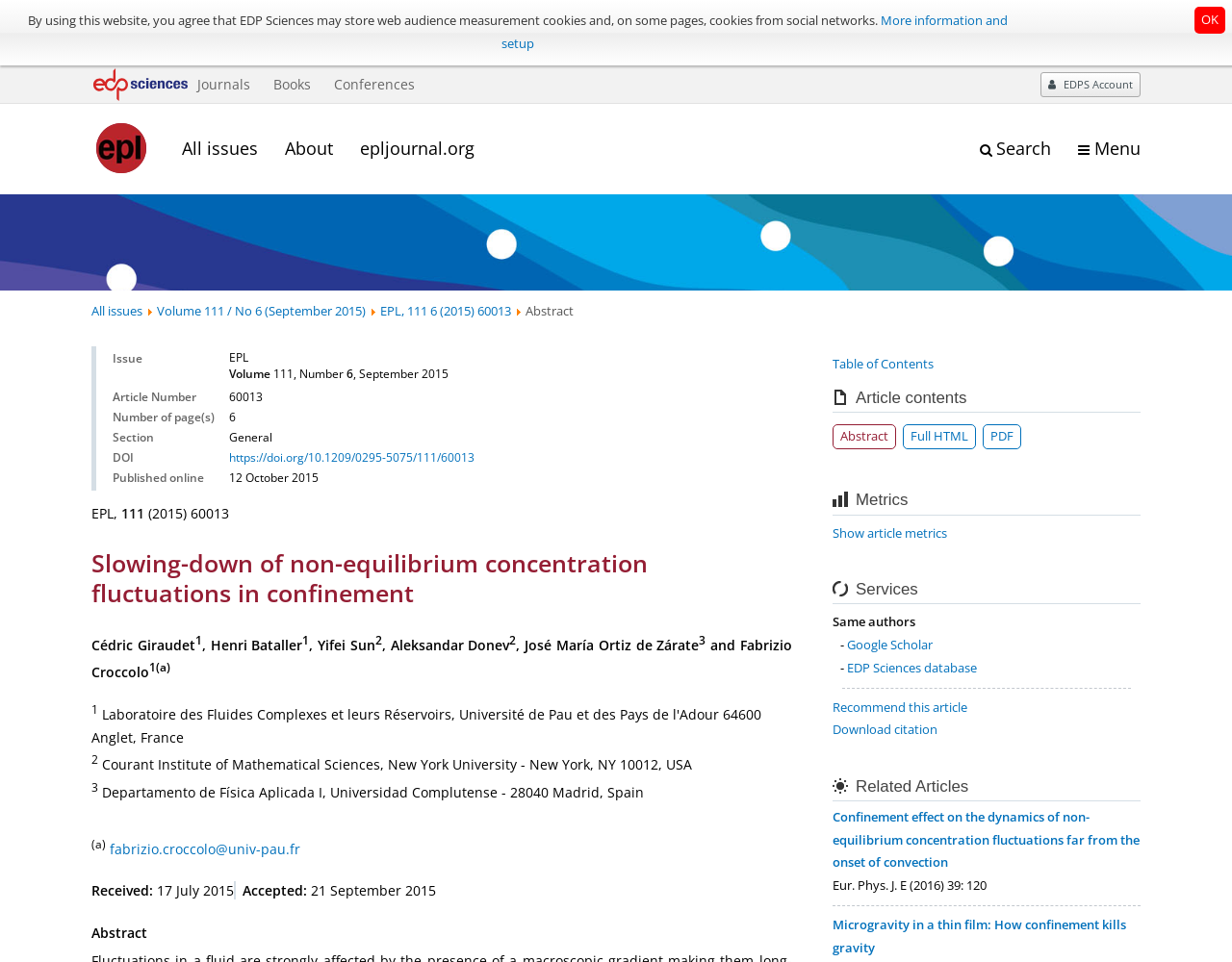Please provide a detailed answer to the question below by examining the image:
What is the volume number of the journal?

The volume number can be found in the table with the article information. It is listed as 'EPL Volume 111, Number 6, September 2015' in the first row of the table.